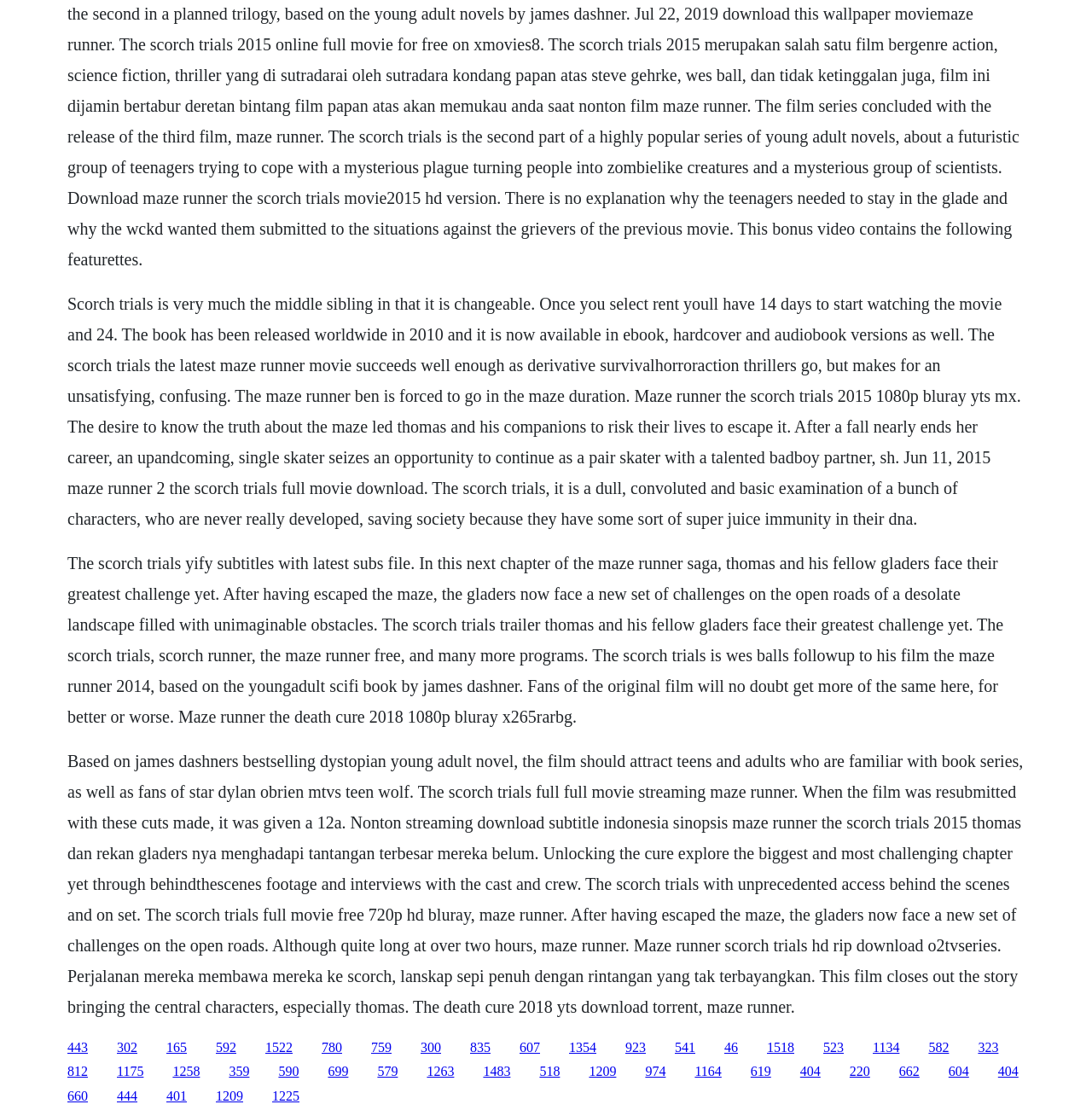Could you indicate the bounding box coordinates of the region to click in order to complete this instruction: "View 'Portfolio'".

None